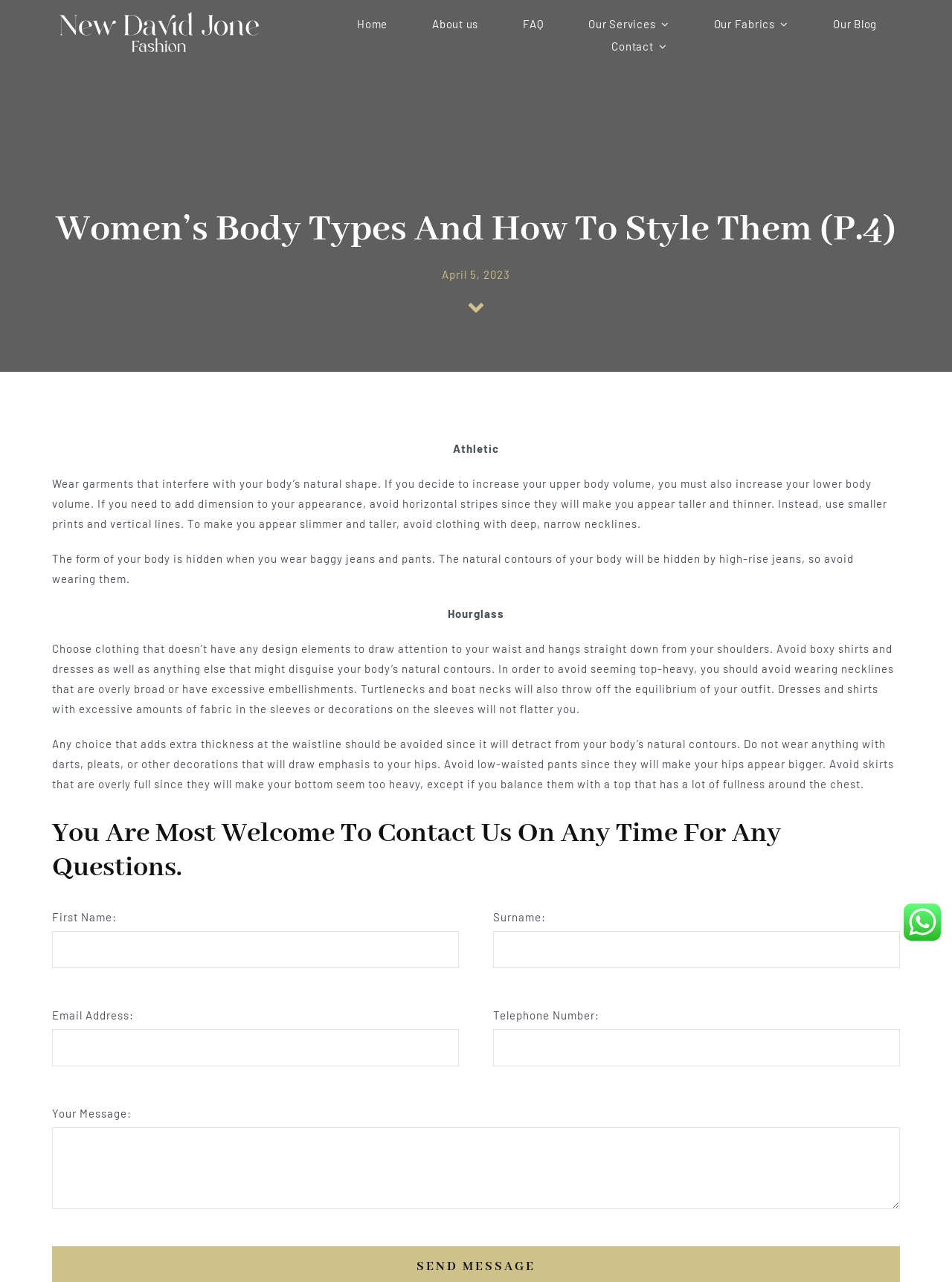Locate the coordinates of the bounding box for the clickable region that fulfills this instruction: "Scroll to the top of the page".

[0.904, 0.722, 0.941, 0.742]